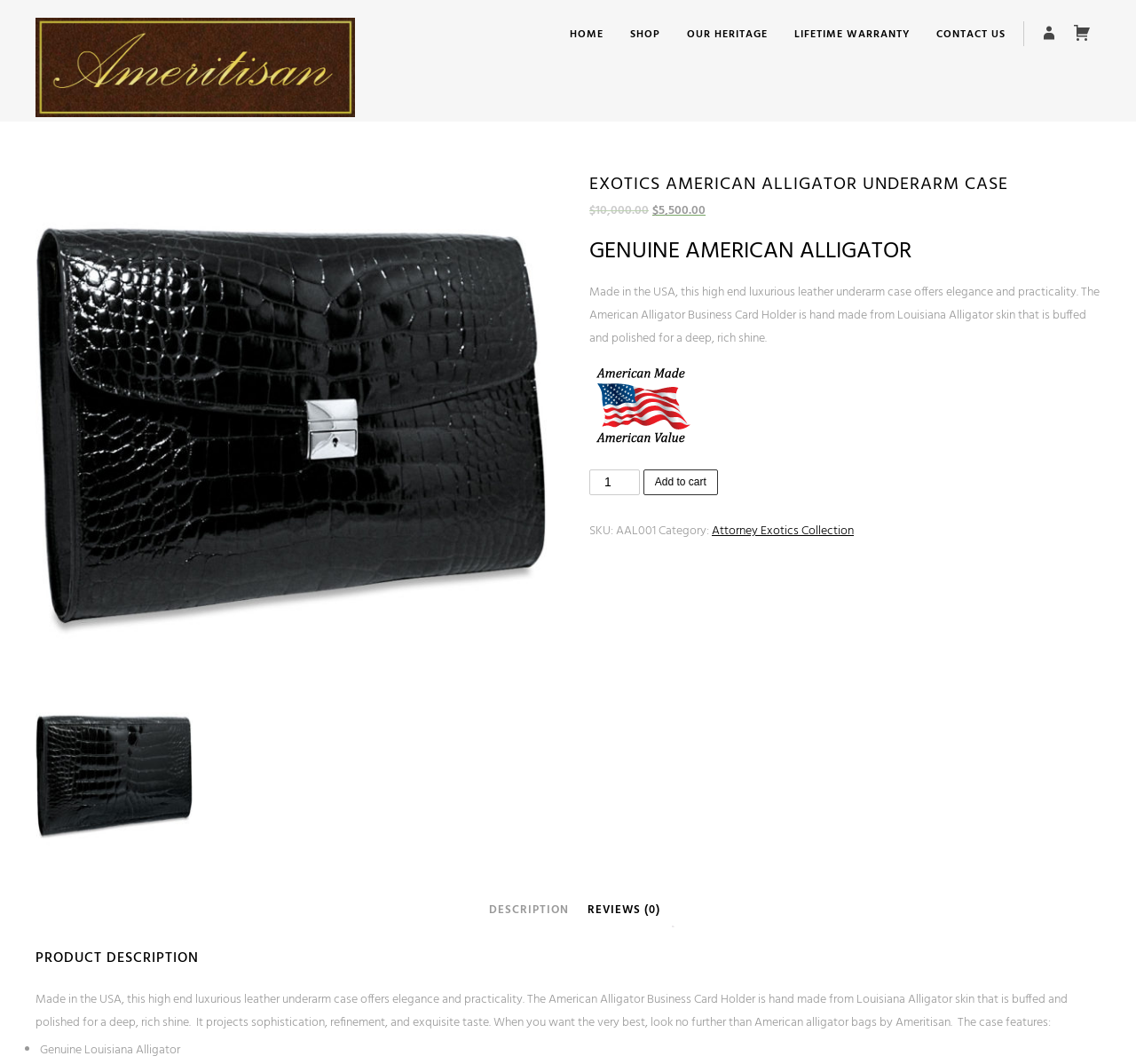Please specify the coordinates of the bounding box for the element that should be clicked to carry out this instruction: "view Lisa Kirk's Instagram profile". The coordinates must be four float numbers between 0 and 1, formatted as [left, top, right, bottom].

None